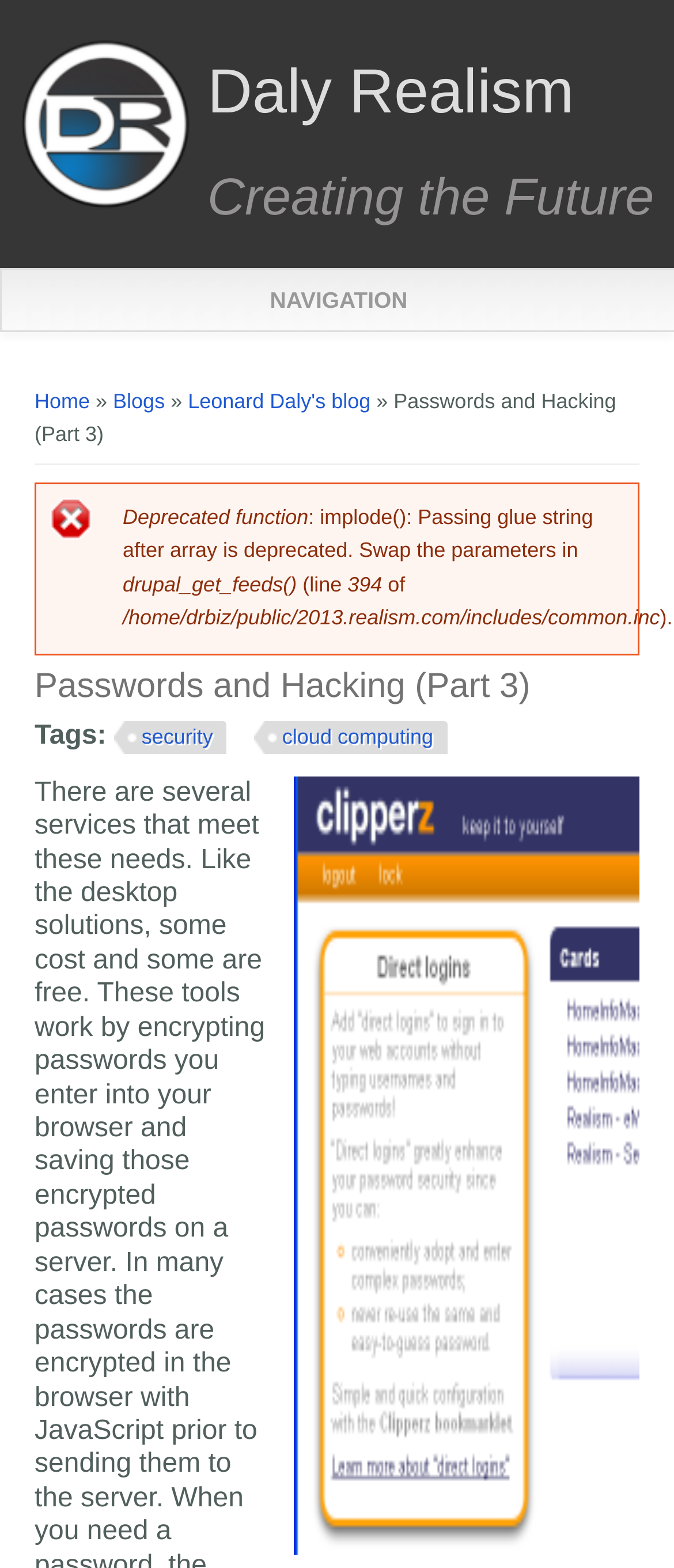What are the tags of the current article?
Give a detailed and exhaustive answer to the question.

I found the answer by looking at the static text 'Tags:' and the subsequent links 'security' and 'cloud computing', which are the tags of the current article.